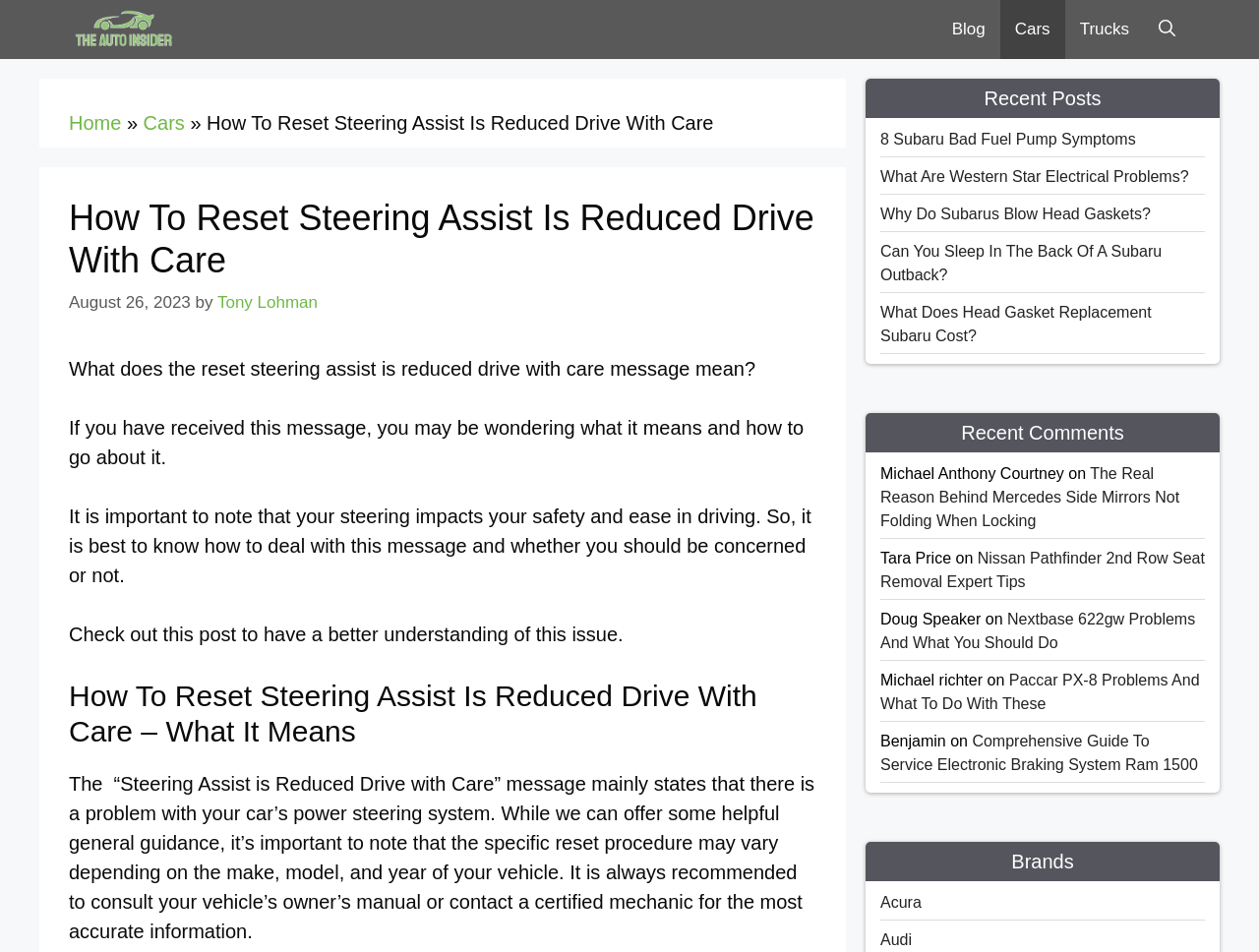Please give the bounding box coordinates of the area that should be clicked to fulfill the following instruction: "View the 'Brands' section". The coordinates should be in the format of four float numbers from 0 to 1, i.e., [left, top, right, bottom].

[0.688, 0.884, 0.969, 0.926]